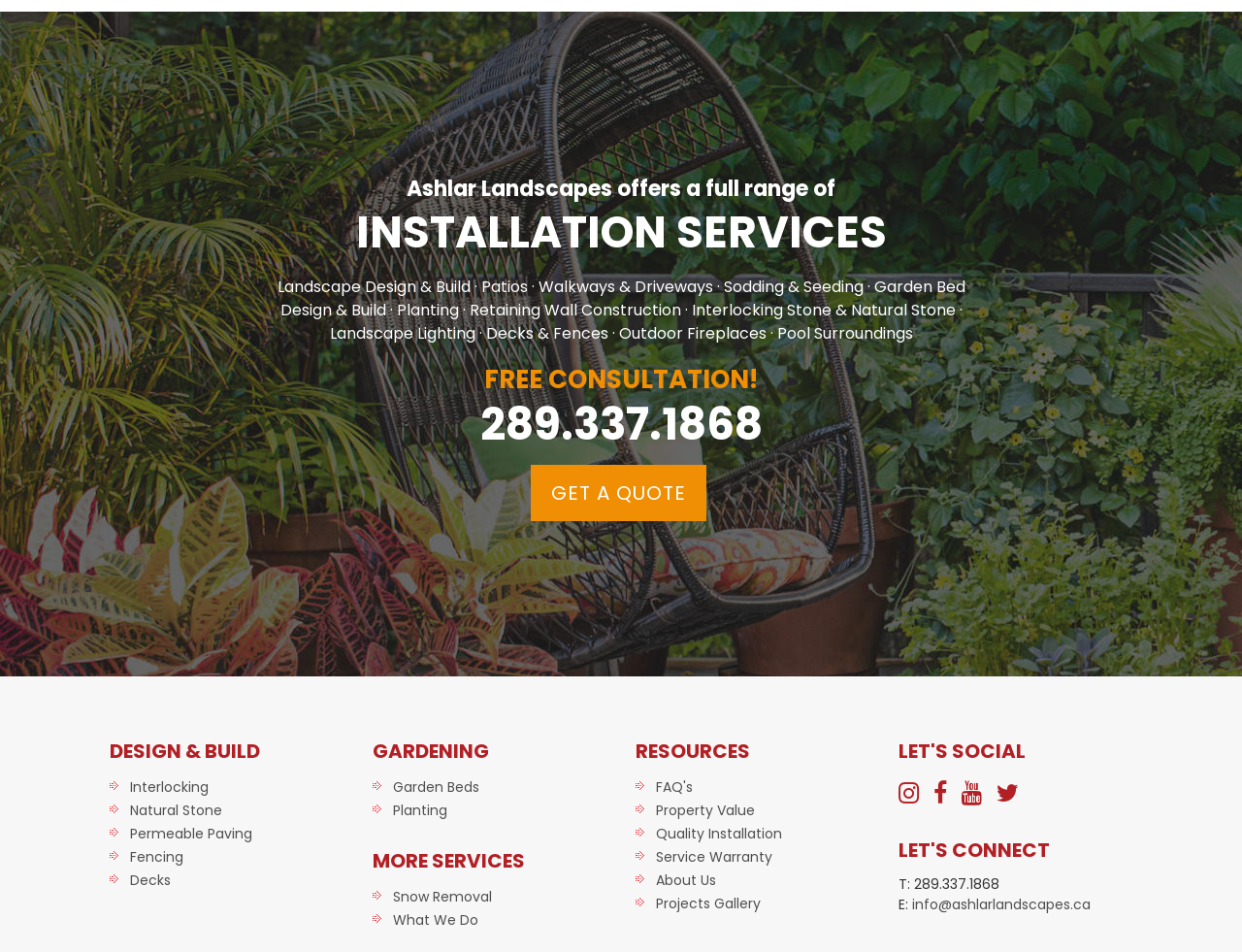Please provide the bounding box coordinates for the element that needs to be clicked to perform the following instruction: "Check resources". The coordinates should be given as four float numbers between 0 and 1, i.e., [left, top, right, bottom].

[0.512, 0.774, 0.7, 0.804]